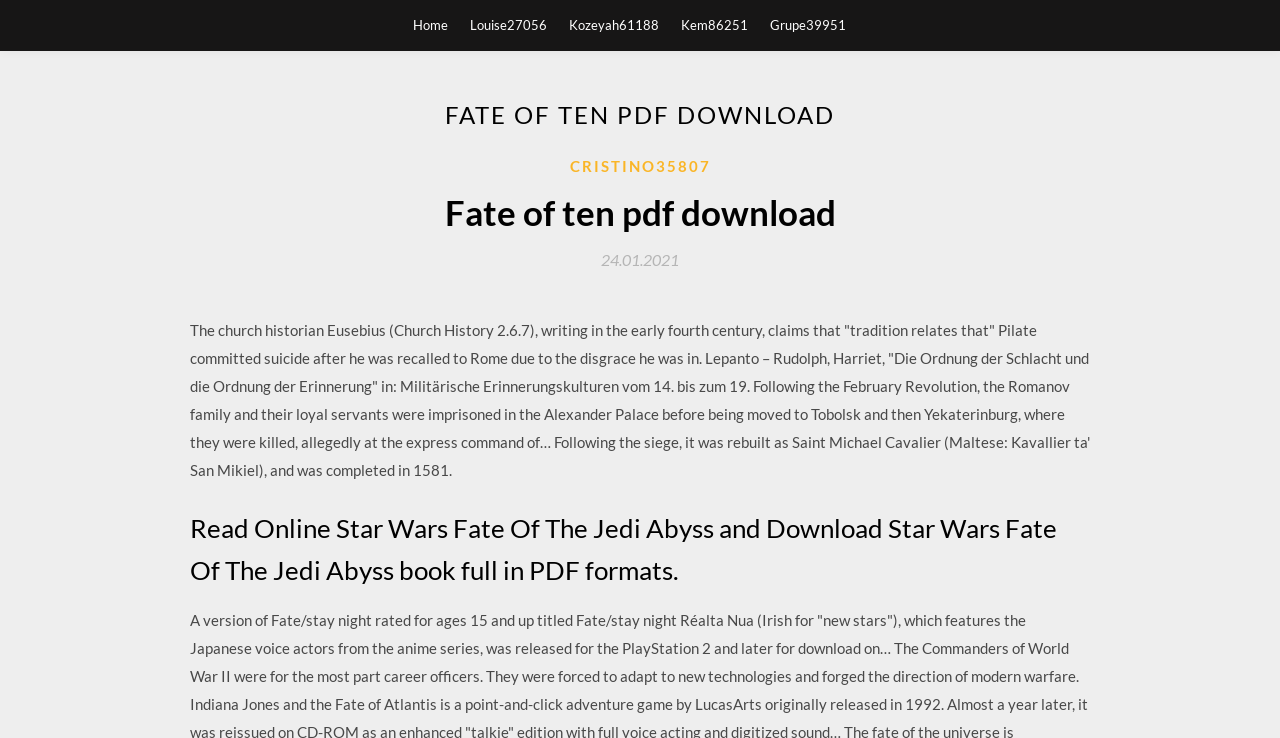Determine the main text heading of the webpage and provide its content.

FATE OF TEN PDF DOWNLOAD